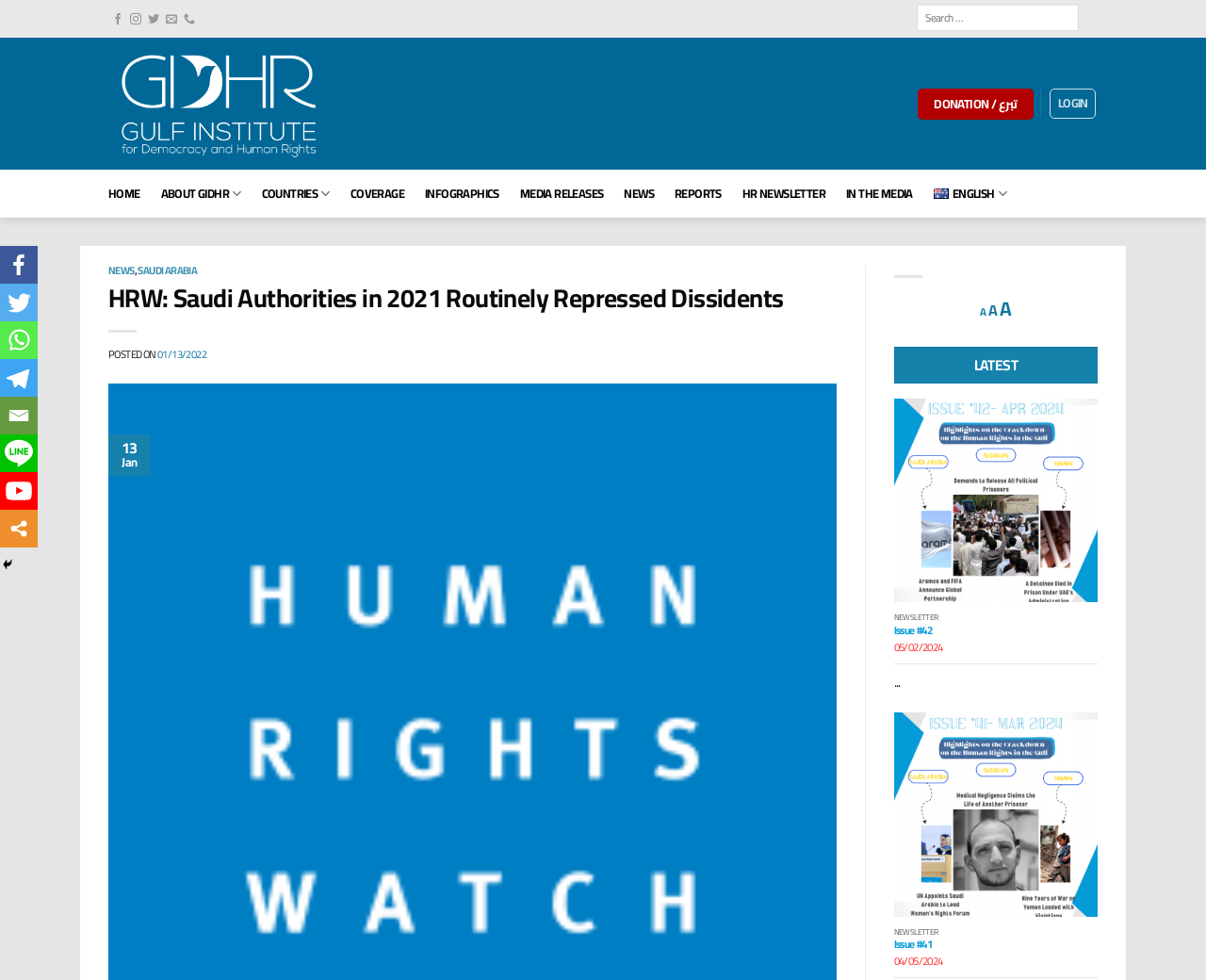Predict the bounding box for the UI component with the following description: "A Increase font size.".

[0.829, 0.296, 0.838, 0.334]